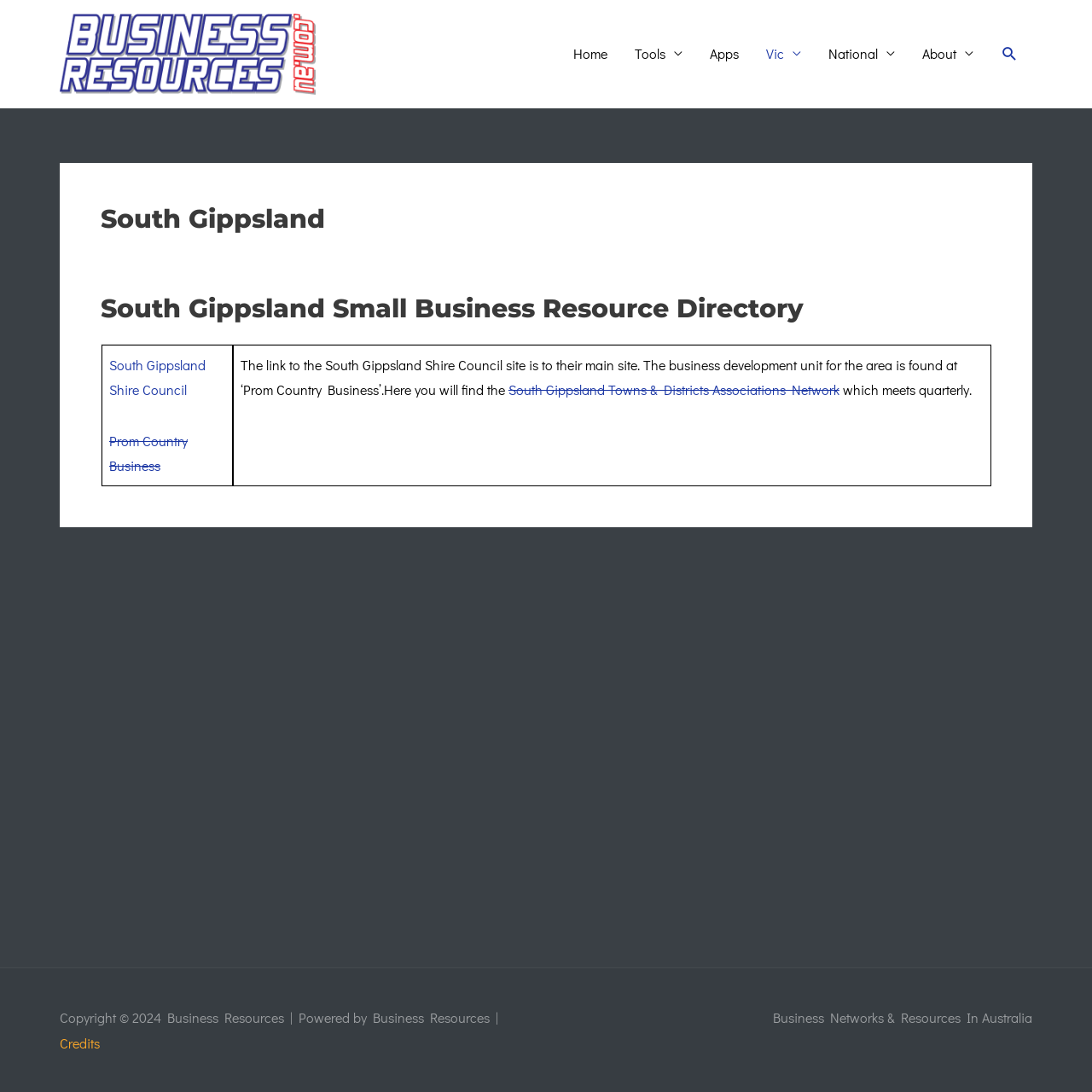Determine the bounding box coordinates for the clickable element required to fulfill the instruction: "Read '4 Water-Saving Tips for Your Garden'". Provide the coordinates as four float numbers between 0 and 1, i.e., [left, top, right, bottom].

None